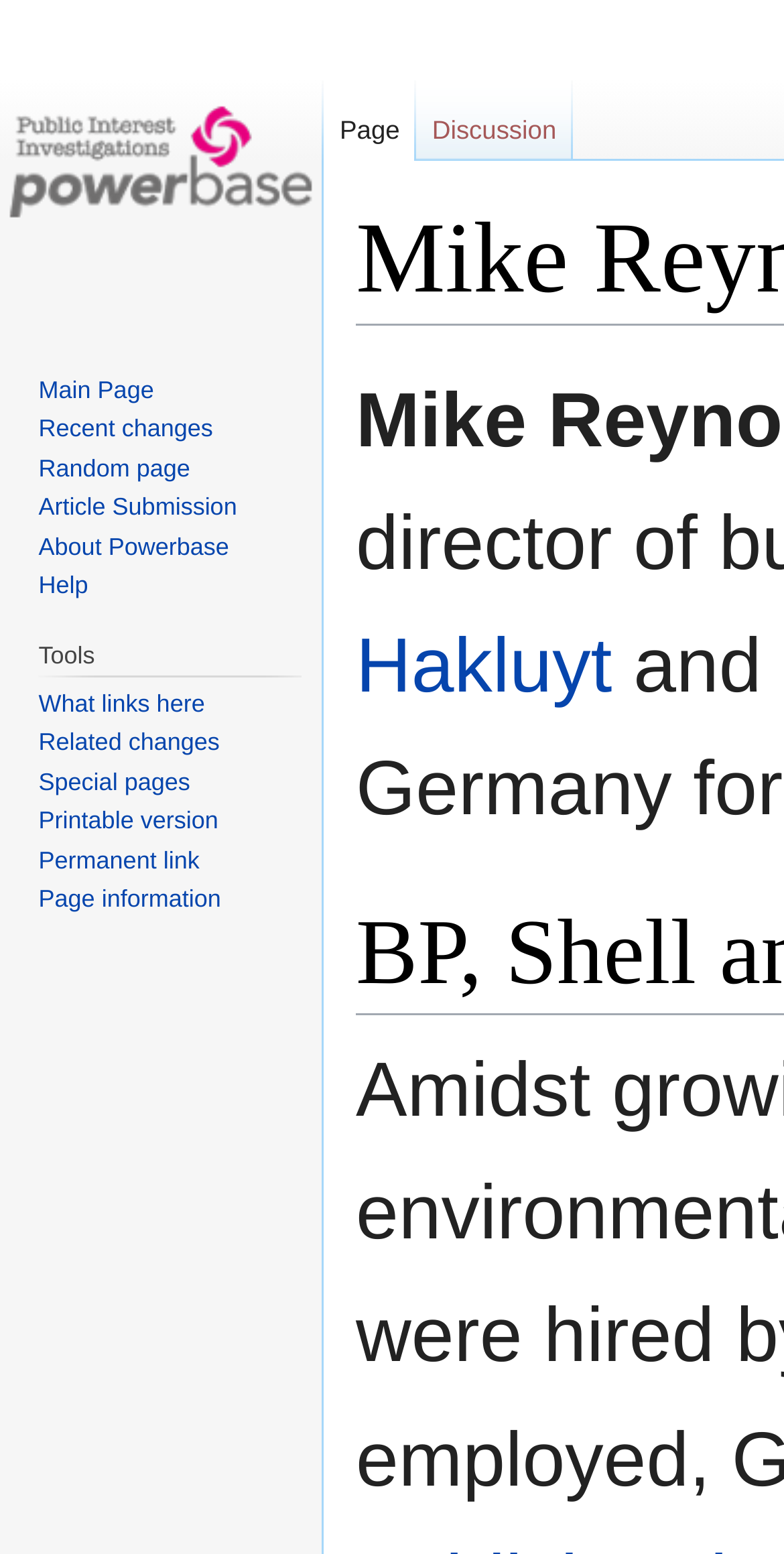Reply to the question with a single word or phrase:
What is the main topic of this webpage?

Mike Reynolds